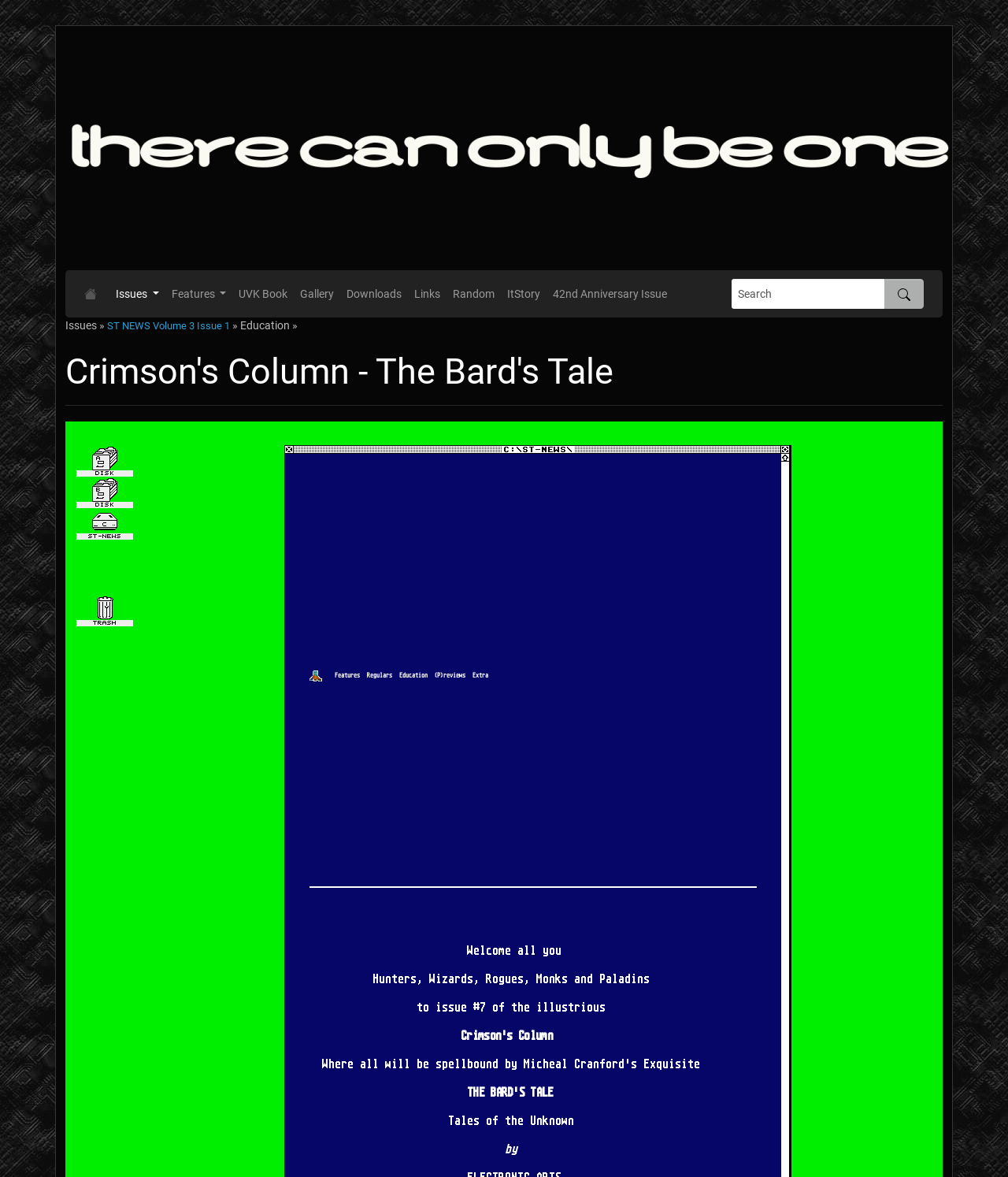Please answer the following question using a single word or phrase: What is the name of the disk magazine?

ST NEWS